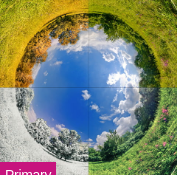Answer the question briefly using a single word or phrase: 
What is the color of the sky in the summer scene?

Blue